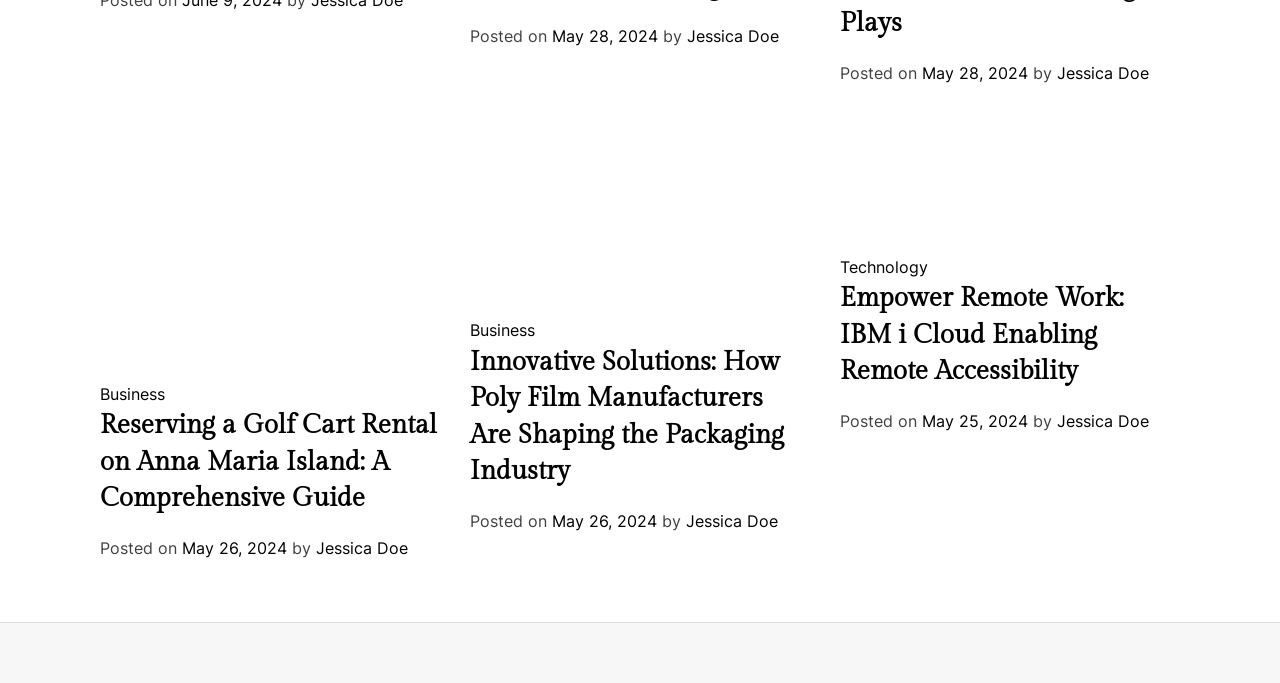Consider the image and give a detailed and elaborate answer to the question: 
How many articles are on this webpage?

There are three article sections on this webpage, each with a heading, image, and metadata, indicating that there are three articles on this webpage.